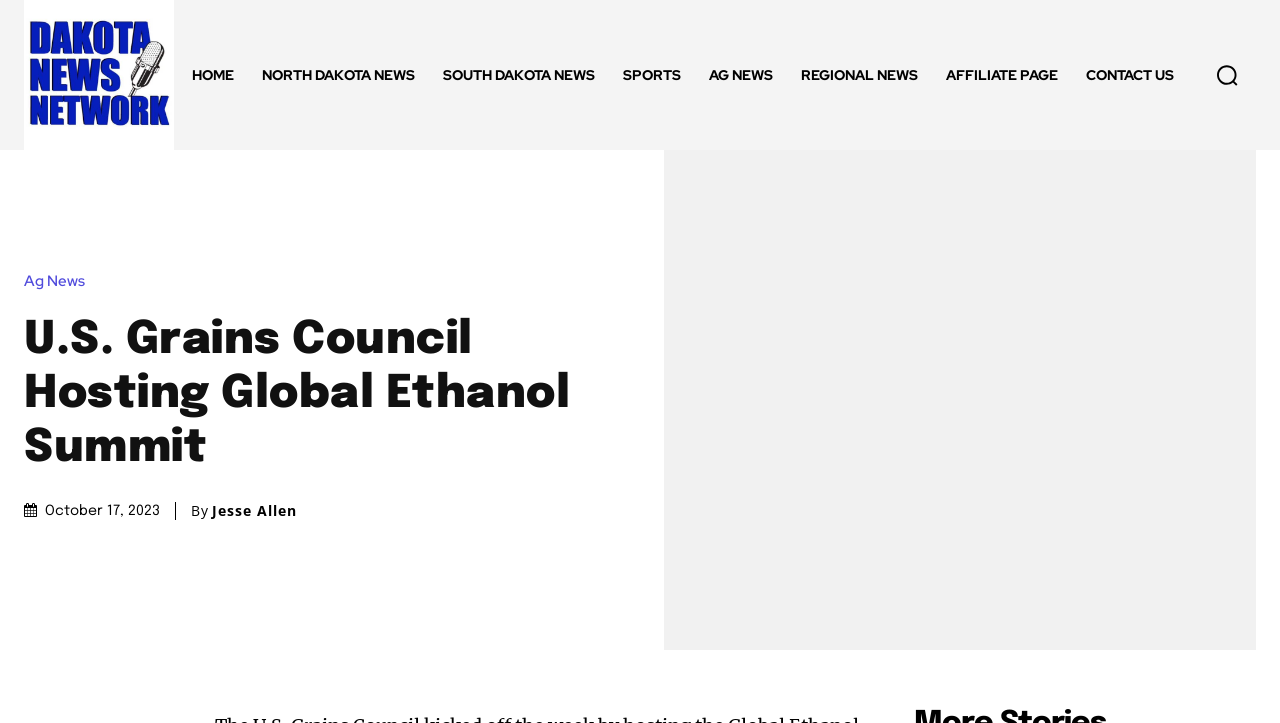Could you please study the image and provide a detailed answer to the question:
What is the purpose of the button at the top right corner?

The button at the top right corner is a search button, and it is an image with a bounding box coordinate of [0.936, 0.064, 0.981, 0.144].